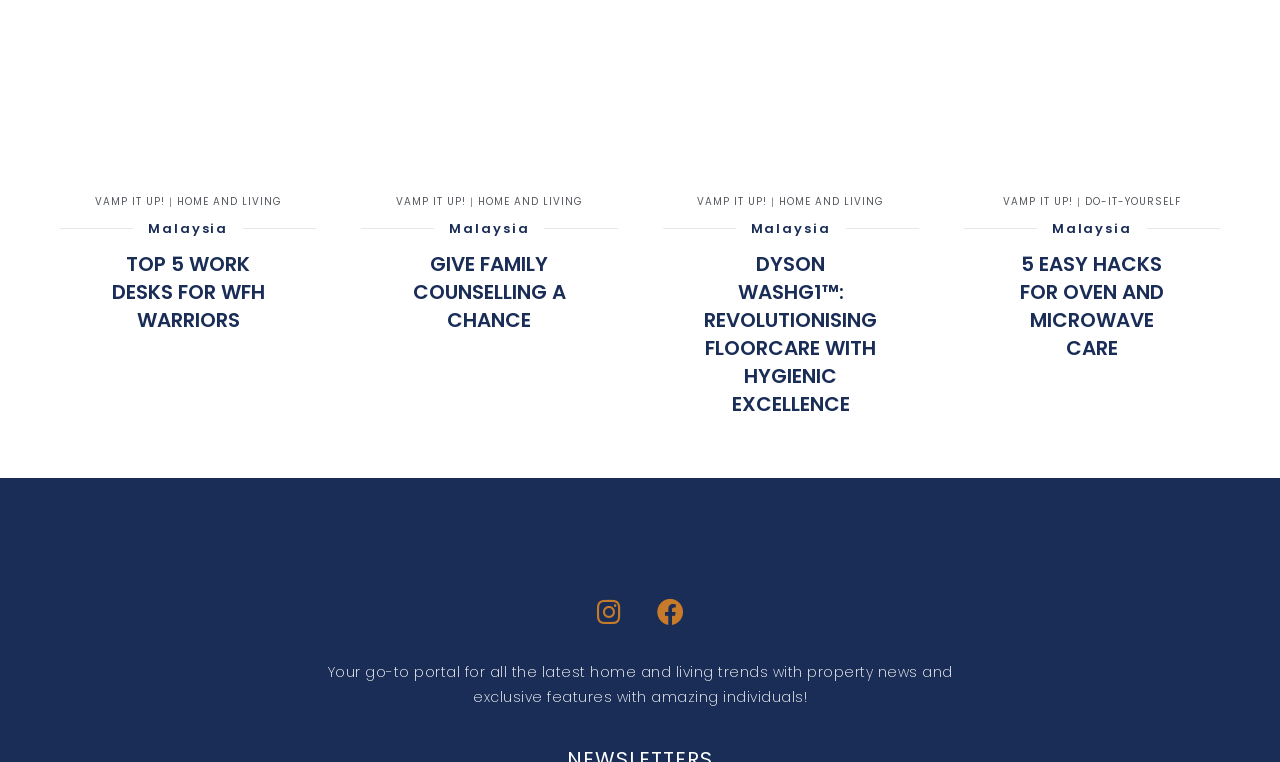Determine the bounding box coordinates of the clickable area required to perform the following instruction: "Follow on Instagram". The coordinates should be represented as four float numbers between 0 and 1: [left, top, right, bottom].

[0.457, 0.771, 0.495, 0.835]